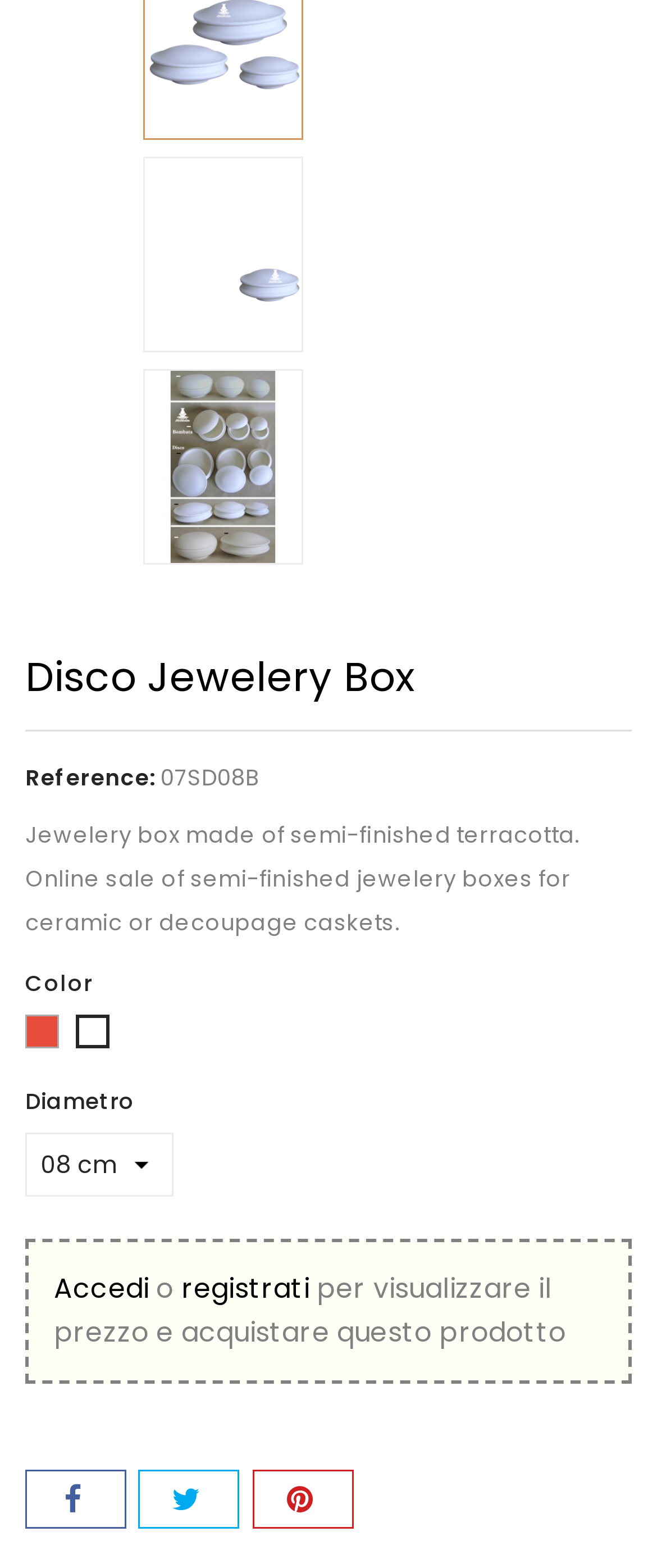What is the function of the combobox?
Refer to the image and provide a detailed answer to the question.

The combobox is labeled as 'Diametro', which is Italian for 'diameter', suggesting that the combobox is used to select the diameter of the product.